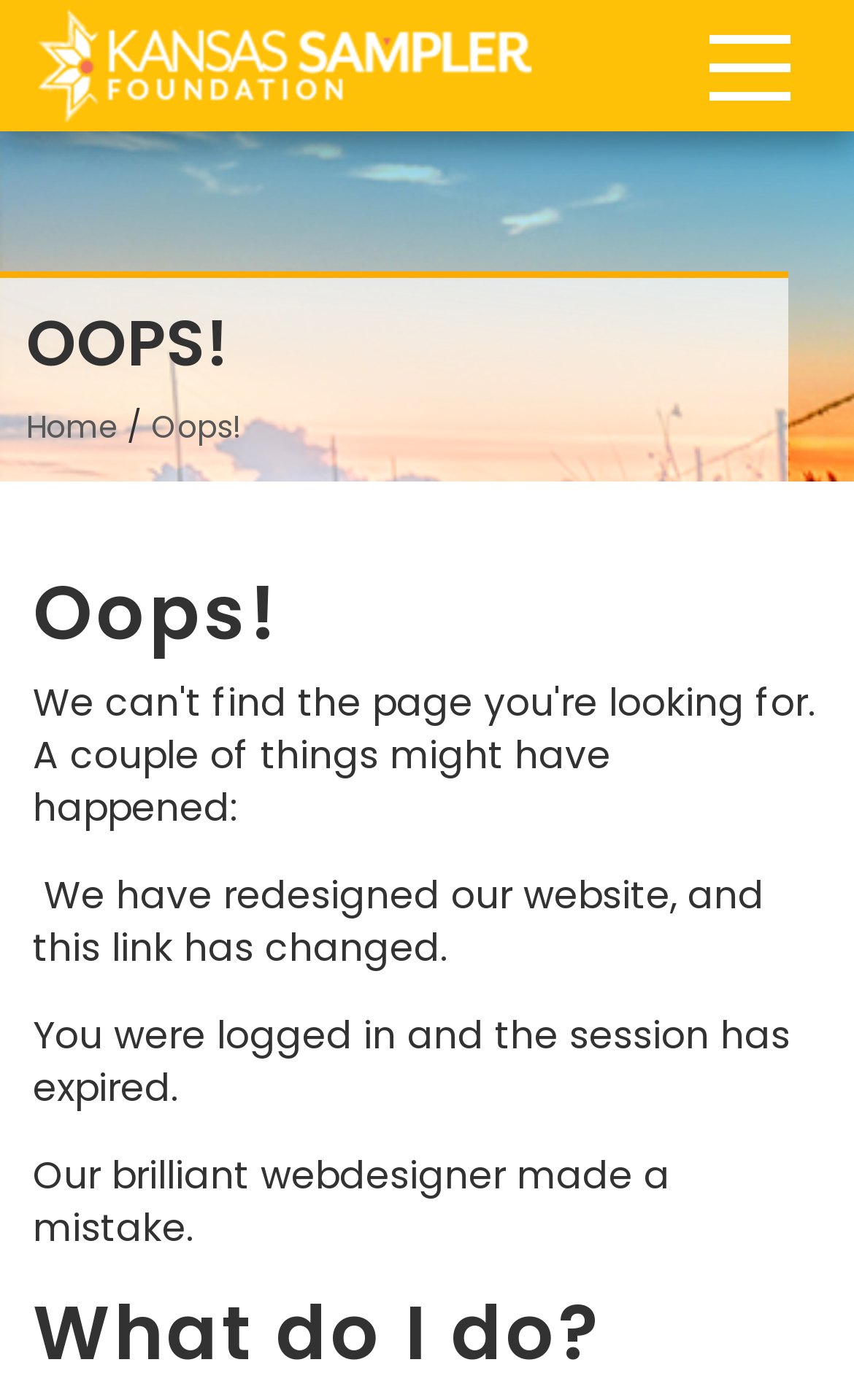Bounding box coordinates are specified in the format (top-left x, top-left y, bottom-right x, bottom-right y). All values are floating point numbers bounded between 0 and 1. Please provide the bounding box coordinate of the region this sentence describes: Home

[0.031, 0.289, 0.138, 0.32]